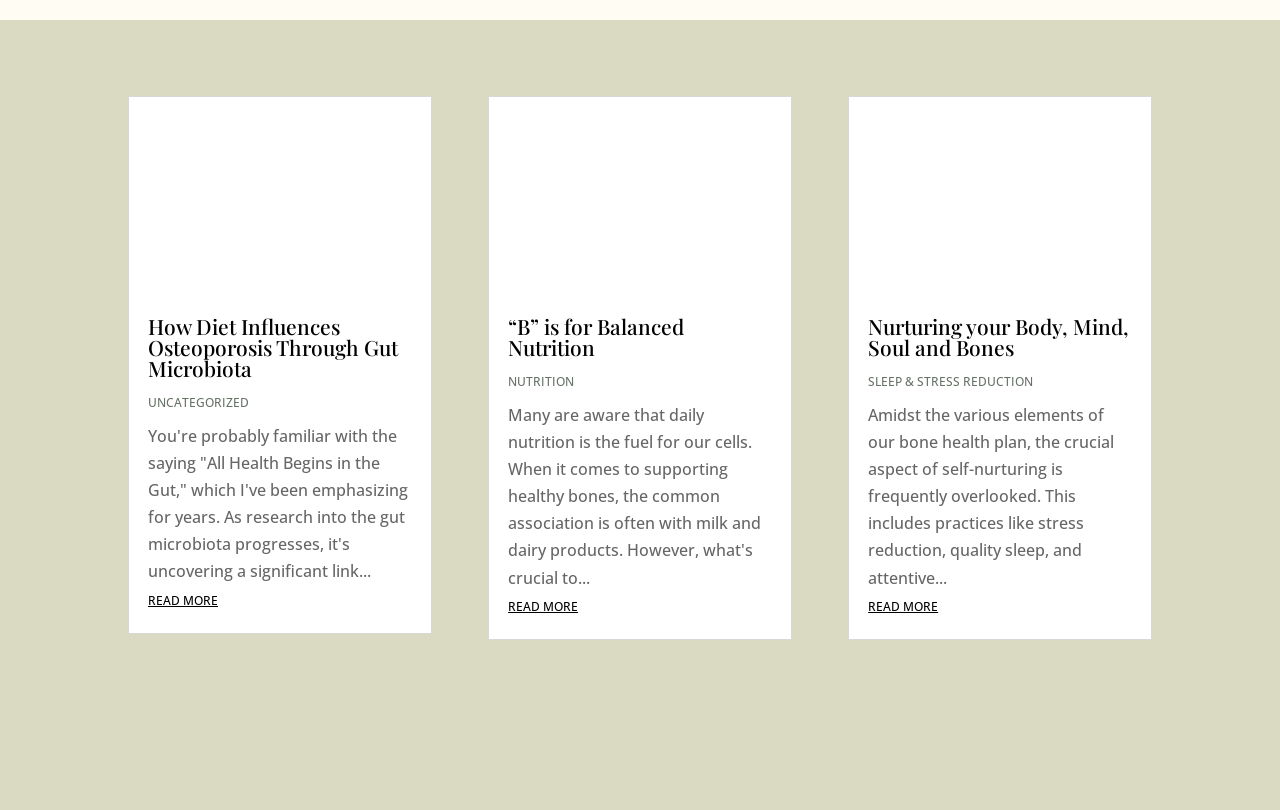Find the bounding box coordinates for the element described here: "Sleep & stress reduction".

[0.678, 0.461, 0.807, 0.482]